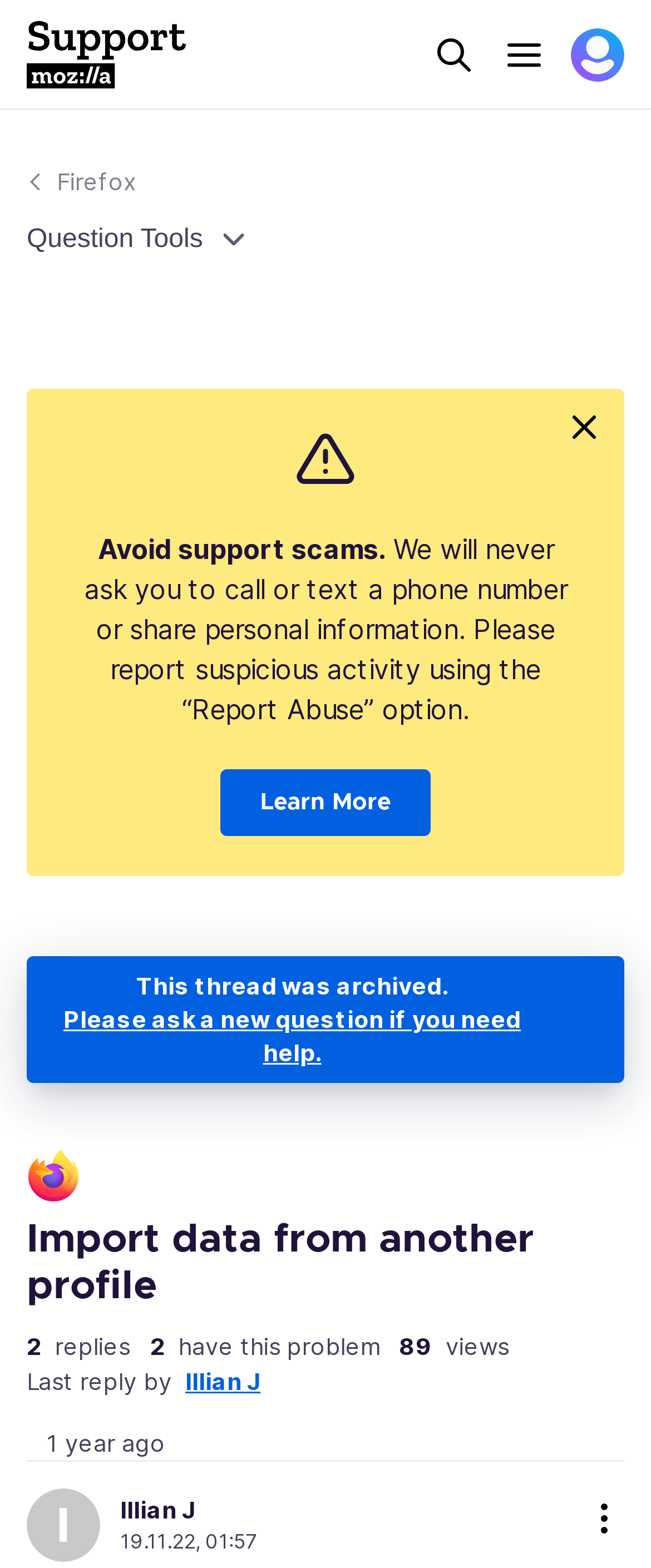Locate the bounding box coordinates of the clickable region necessary to complete the following instruction: "Check the Privacy Policy". Provide the coordinates in the format of four float numbers between 0 and 1, i.e., [left, top, right, bottom].

None